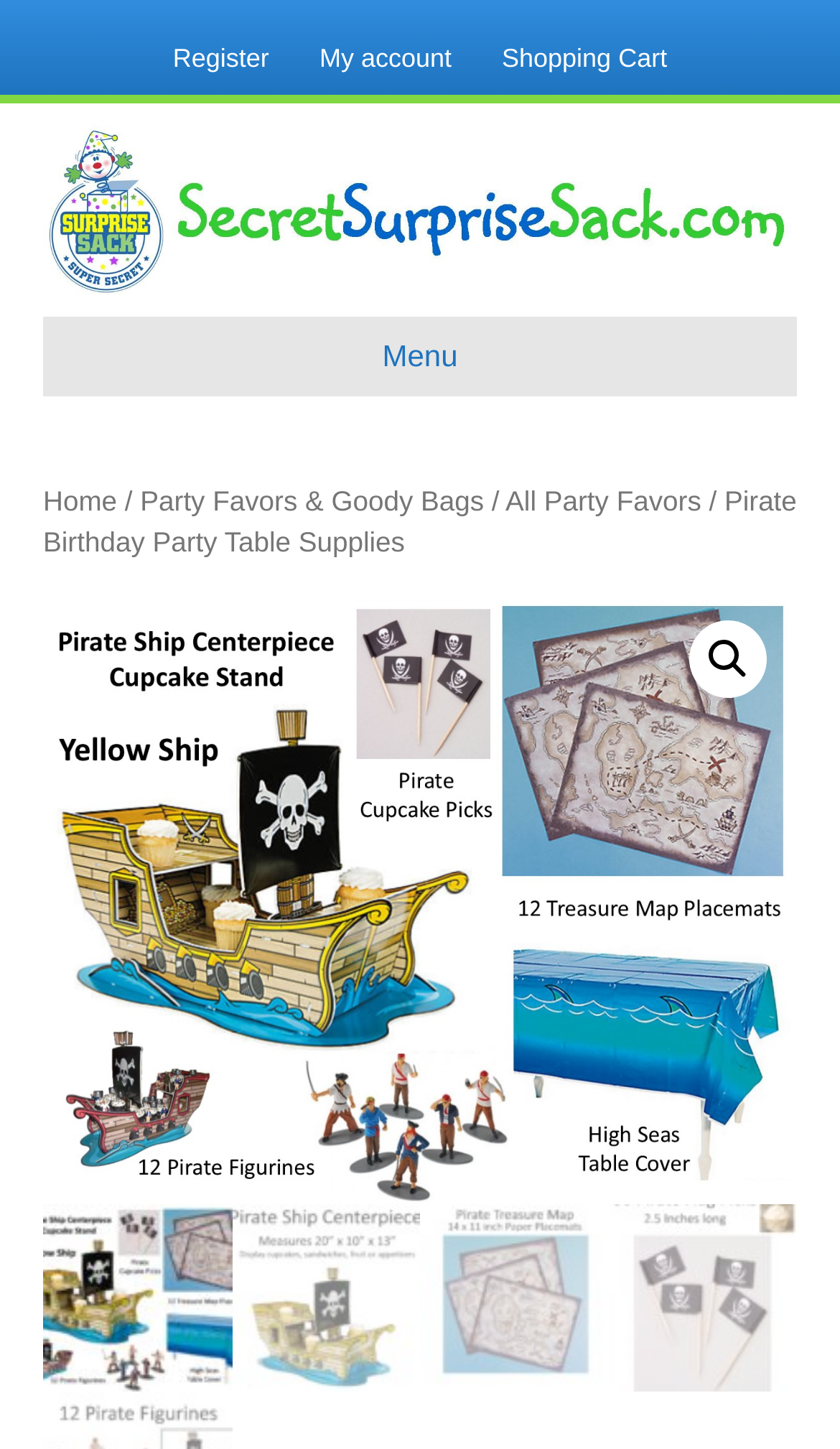Please examine the image and provide a detailed answer to the question: What is the purpose of the search icon?

The search icon 🔍 is a common symbol used to represent search functionality on websites. Its presence on this website suggests that users can click on it to search for specific products or content within the website.